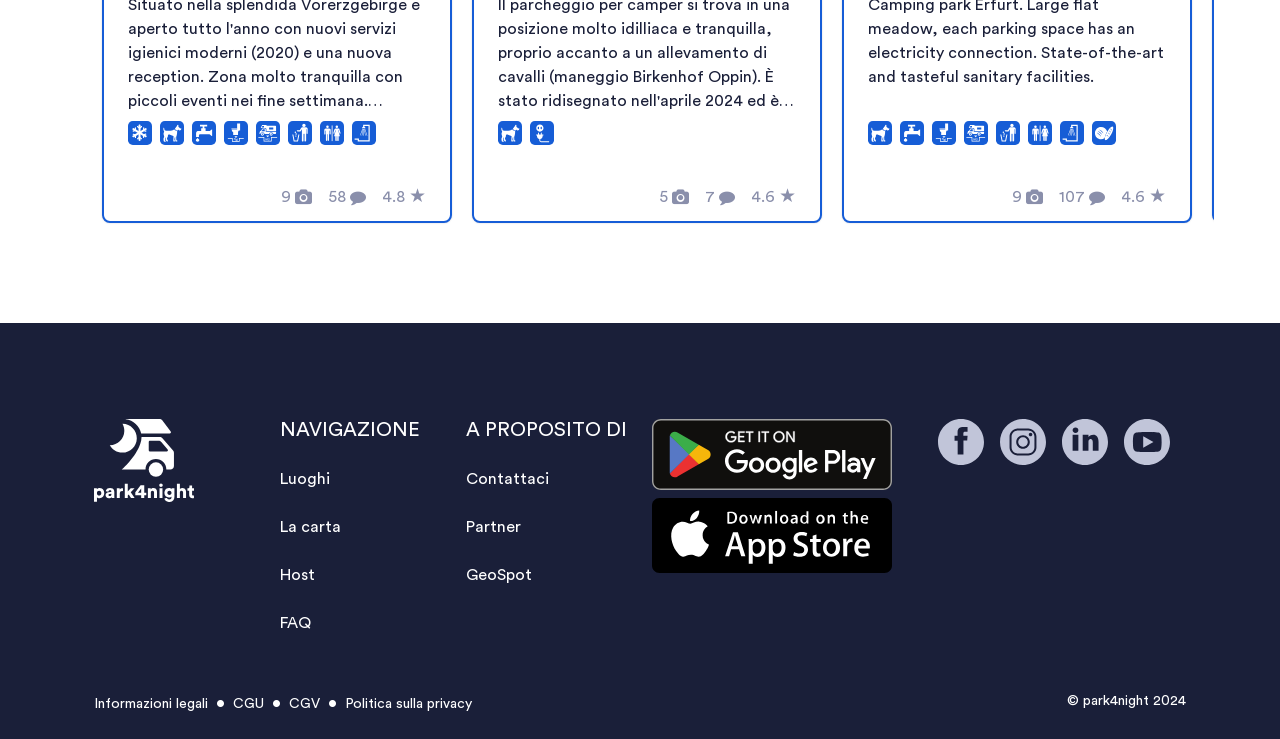What is the text above the 'Luoghi' link?
Answer the question with as much detail as you can, using the image as a reference.

The text above the 'Luoghi' link is 'NAVIGAZIONE', which is a heading that indicates the navigation section of the webpage.